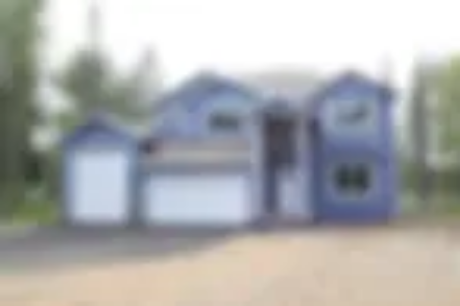Create a detailed narrative that captures the essence of the image.

This image showcases a charming residential property, likely named "The McKinley," featuring a distinct blue exterior. The house exhibits a traditional two-story design with a welcoming front entryway that includes a porch. To the left, there is an attached garage door, providing convenient access for vehicles. The home is surrounded by a well-maintained landscape, with trees in the background enhancing its inviting aesthetic. The overall appearance suggests a spacious layout, ideal for family living. The image highlights the house's key architectural elements while capturing the essence of a comfortable, family-oriented home.